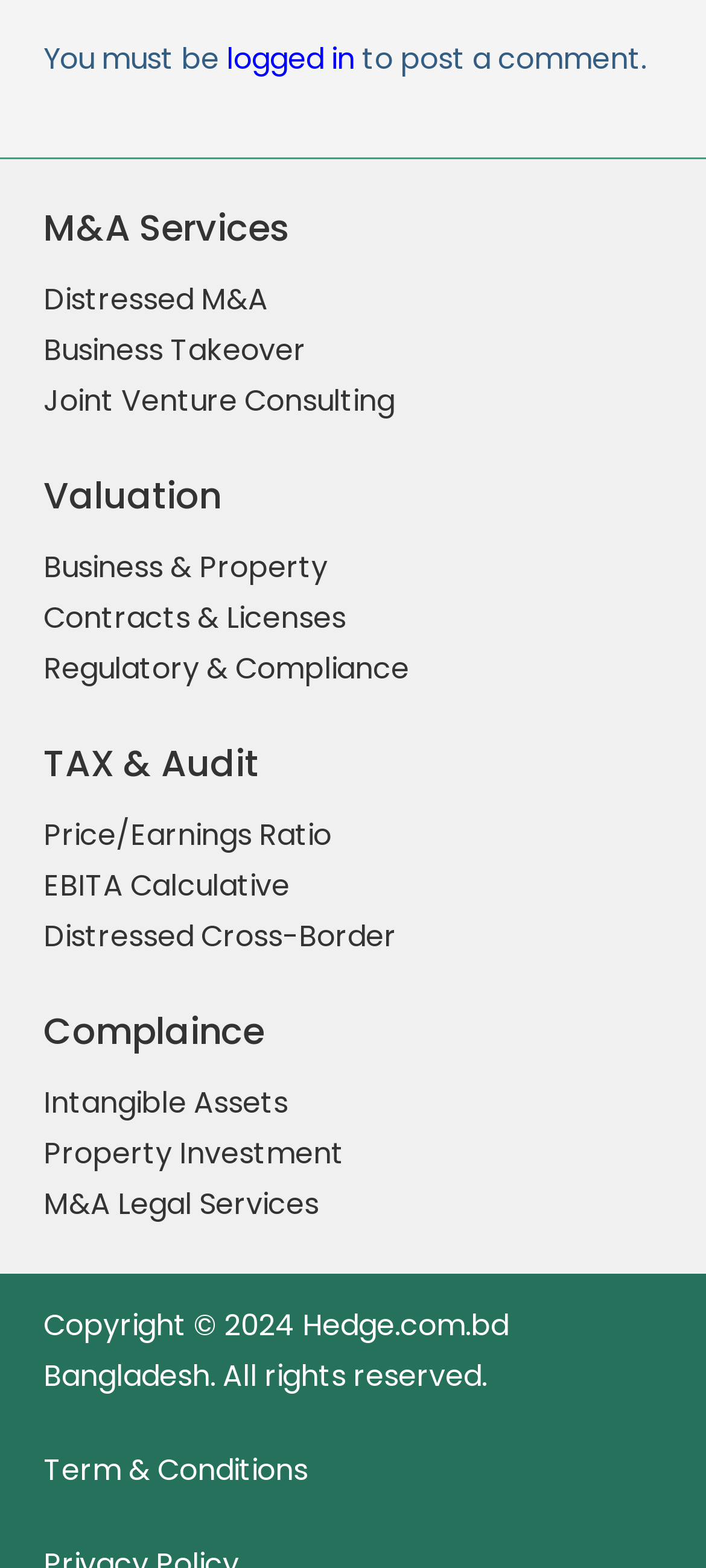Identify the bounding box for the given UI element using the description provided. Coordinates should be in the format (top-left x, top-left y, bottom-right x, bottom-right y) and must be between 0 and 1. Here is the description: Menu

None